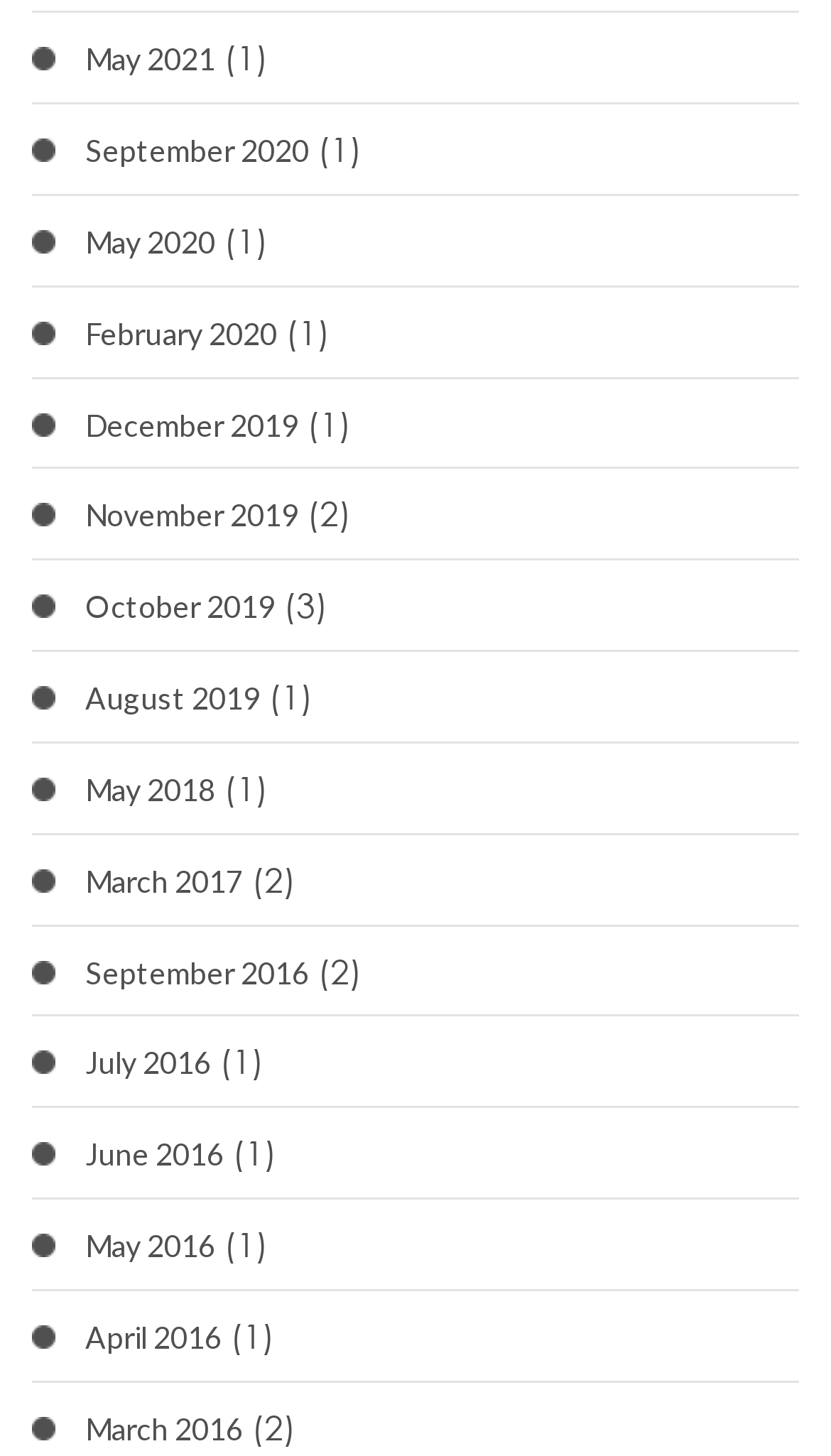Answer the following query concisely with a single word or phrase:
What is the month with the most articles?

November 2019